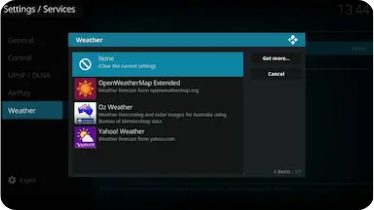Please give a concise answer to this question using a single word or phrase: 
How many weather service options are visible?

Three